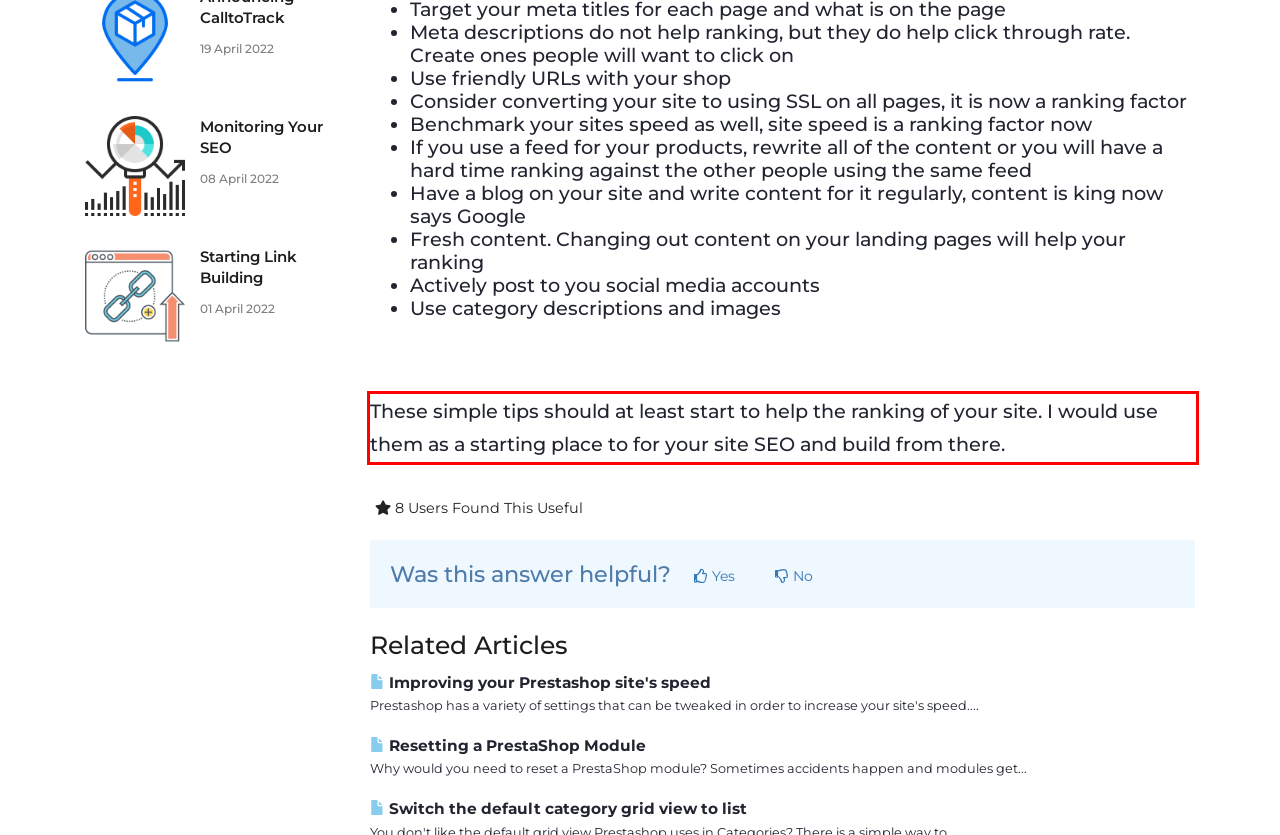Within the provided webpage screenshot, find the red rectangle bounding box and perform OCR to obtain the text content.

These simple tips should at least start to help the ranking of your site. I would use them as a starting place to for your site SEO and build from there.